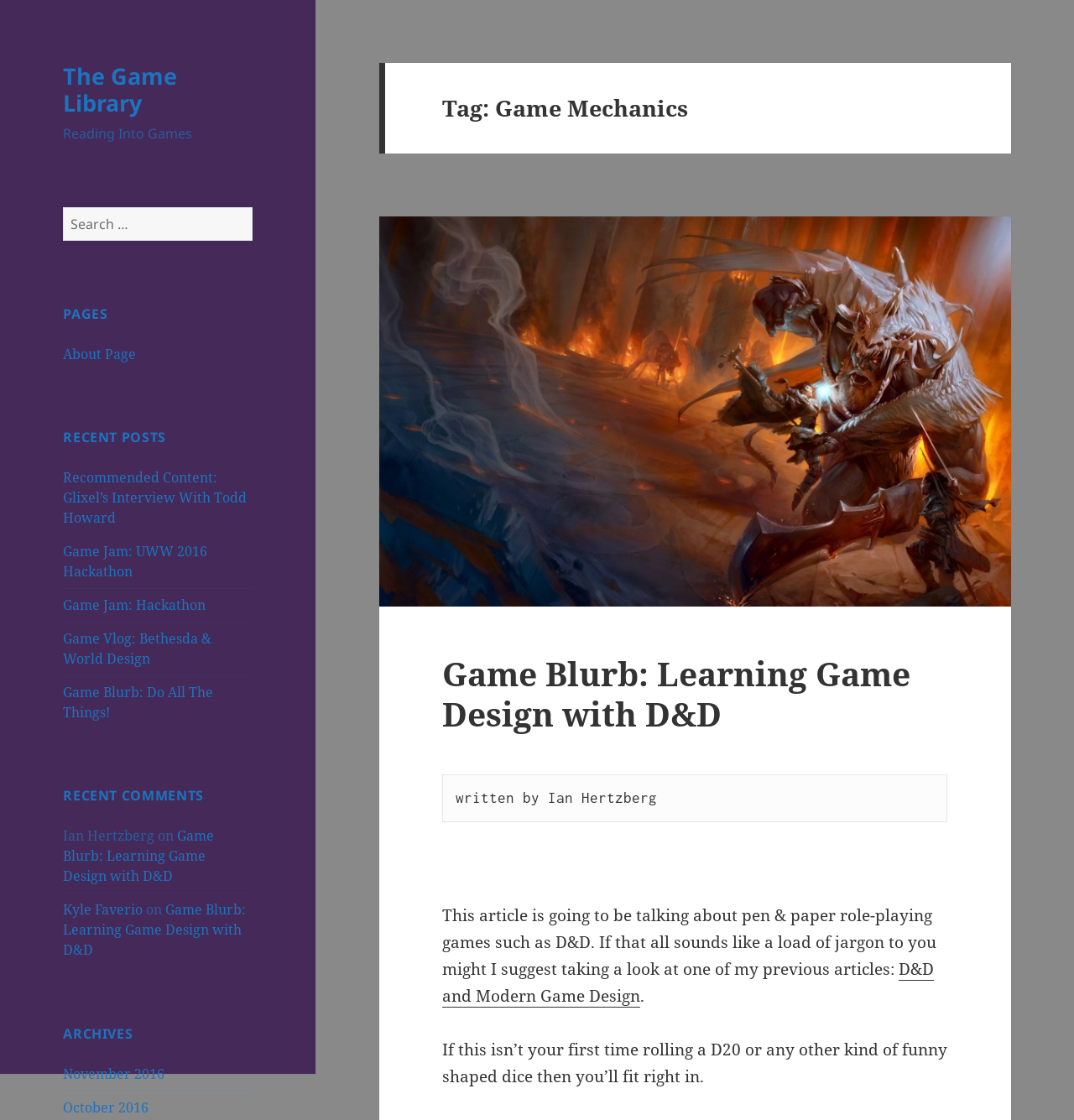Describe all the significant parts and information present on the webpage.

The webpage is about Game Mechanics and is part of The Game Library. At the top, there is a link to The Game Library and a title "Reading Into Games". Below the title, there is a search bar with a button labeled "Search" and a placeholder text "Search for:". 

To the left, there are several sections, including "PAGES", "RECENT POSTS", "RECENT COMMENTS", and "ARCHIVES". The "PAGES" section has a link to an "About Page". The "RECENT POSTS" section lists several links to articles, including "Recommended Content: Glixel’s Interview With Todd Howard", "Game Jam: UWW 2016 Hackathon", and "Game Vlog: Bethesda & World Design". The "RECENT COMMENTS" section lists comments from users, including Ian Hertzberg and Kyle Faverio, with links to the articles they commented on. The "ARCHIVES" section lists links to archives from November 2016 and October 2016.

On the right side, there is a header section with a heading "Tag: Game Mechanics". Below the header, there is a hidden link to an article "Game Blurb: Learning Game Design with D&D". Further down, there is another header section with a heading "Game Blurb: Learning Game Design with D&D", which appears to be the title of an article. The article has a link to itself, and the text "written by Ian Hertzberg" below the title. The article content starts with a brief introduction to pen & paper role-playing games, and includes a link to another article "D&D and Modern Game Design".